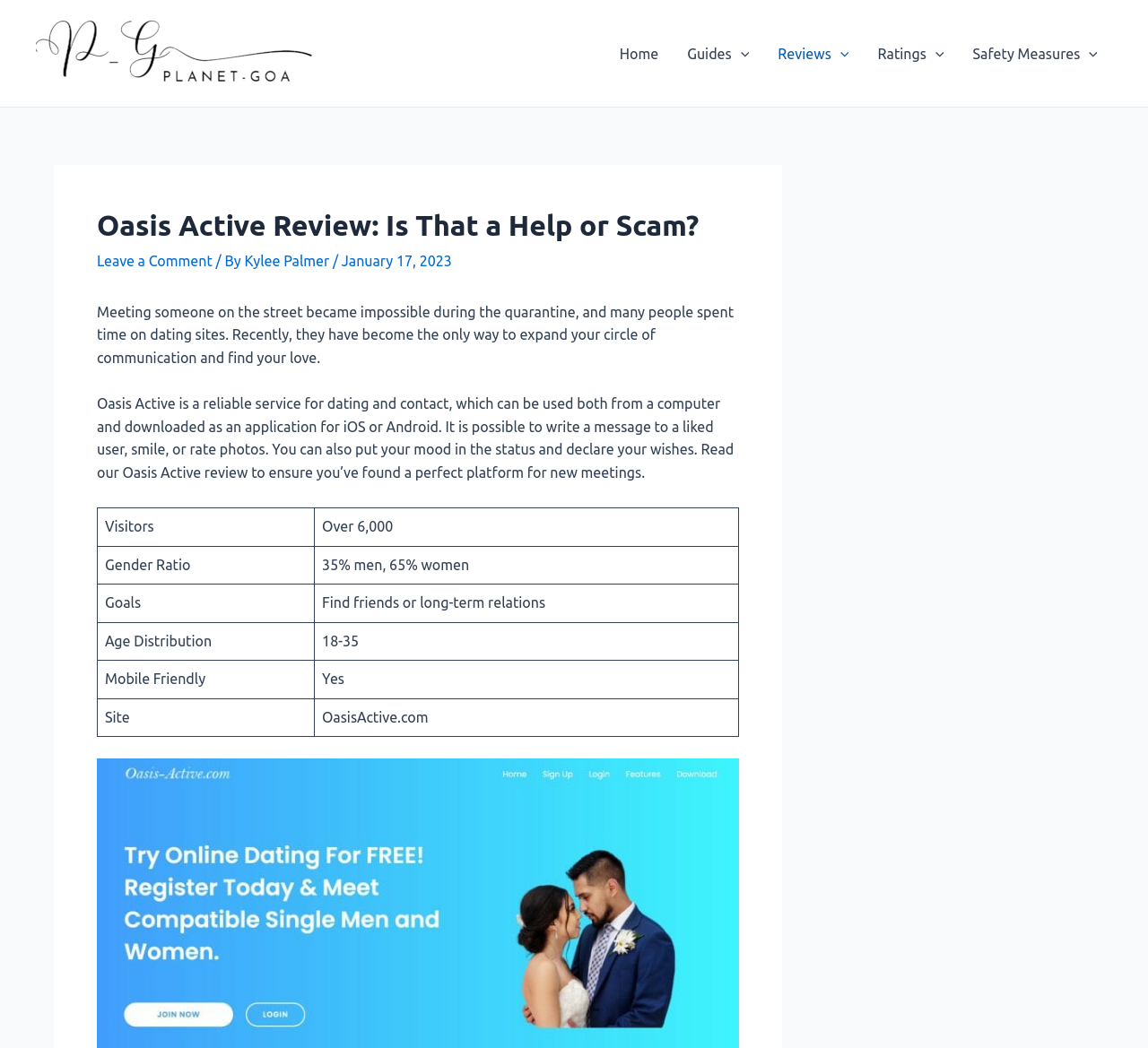Bounding box coordinates should be provided in the format (top-left x, top-left y, bottom-right x, bottom-right y) with all values between 0 and 1. Identify the bounding box for this UI element: parent_node: Reviews aria-label="Menu Toggle"

[0.724, 0.017, 0.739, 0.085]